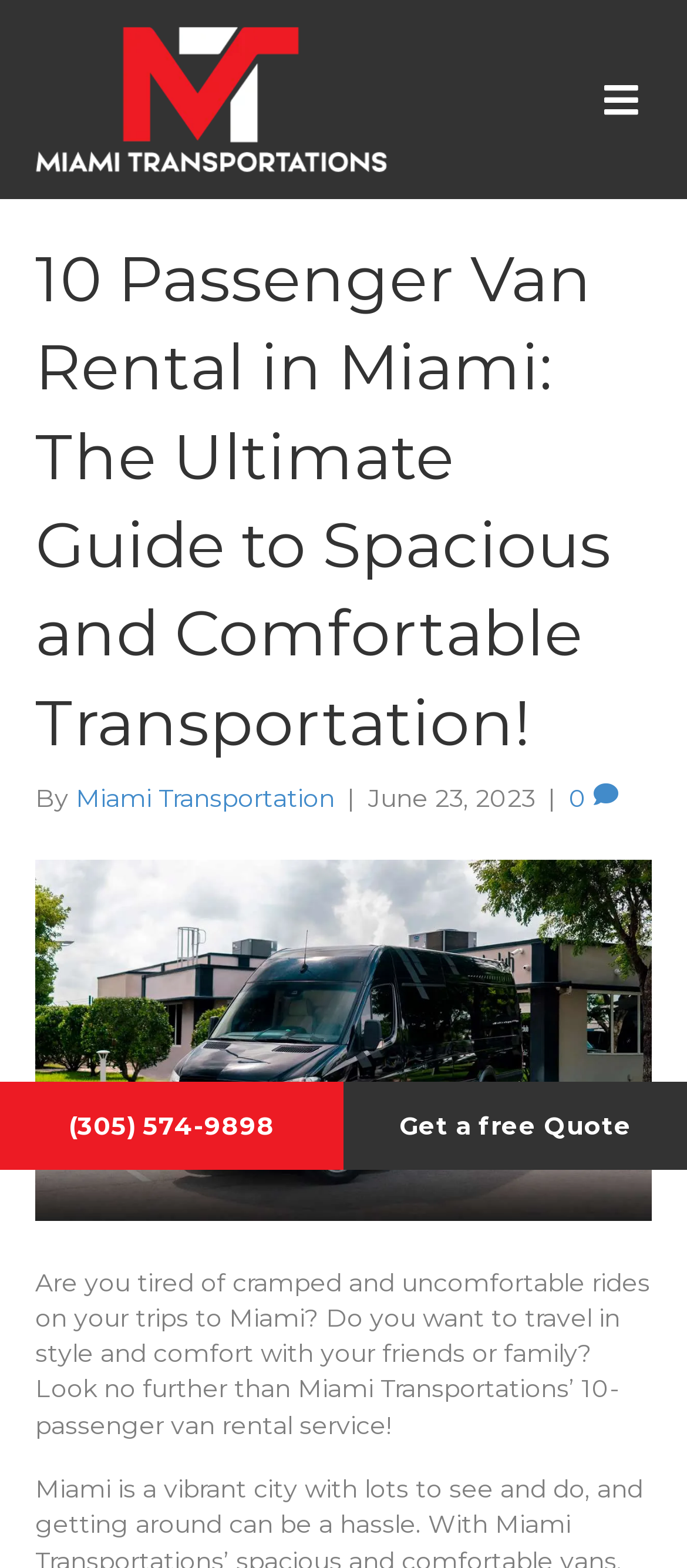Identify the title of the webpage and provide its text content.

10 Passenger Van Rental in Miami: The Ultimate Guide to Spacious and Comfortable Transportation!